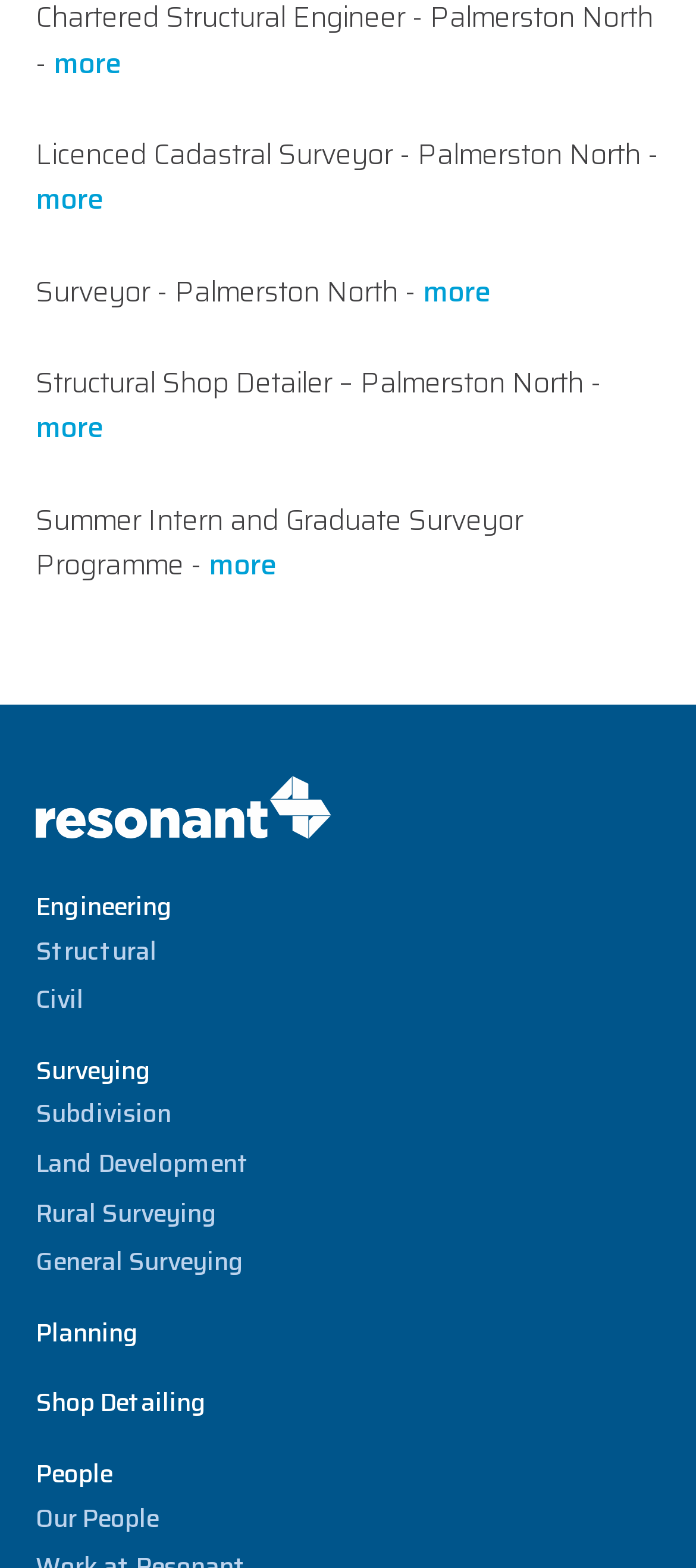Provide a single word or phrase answer to the question: 
How many menu items are under the 'Surveying' link?

4